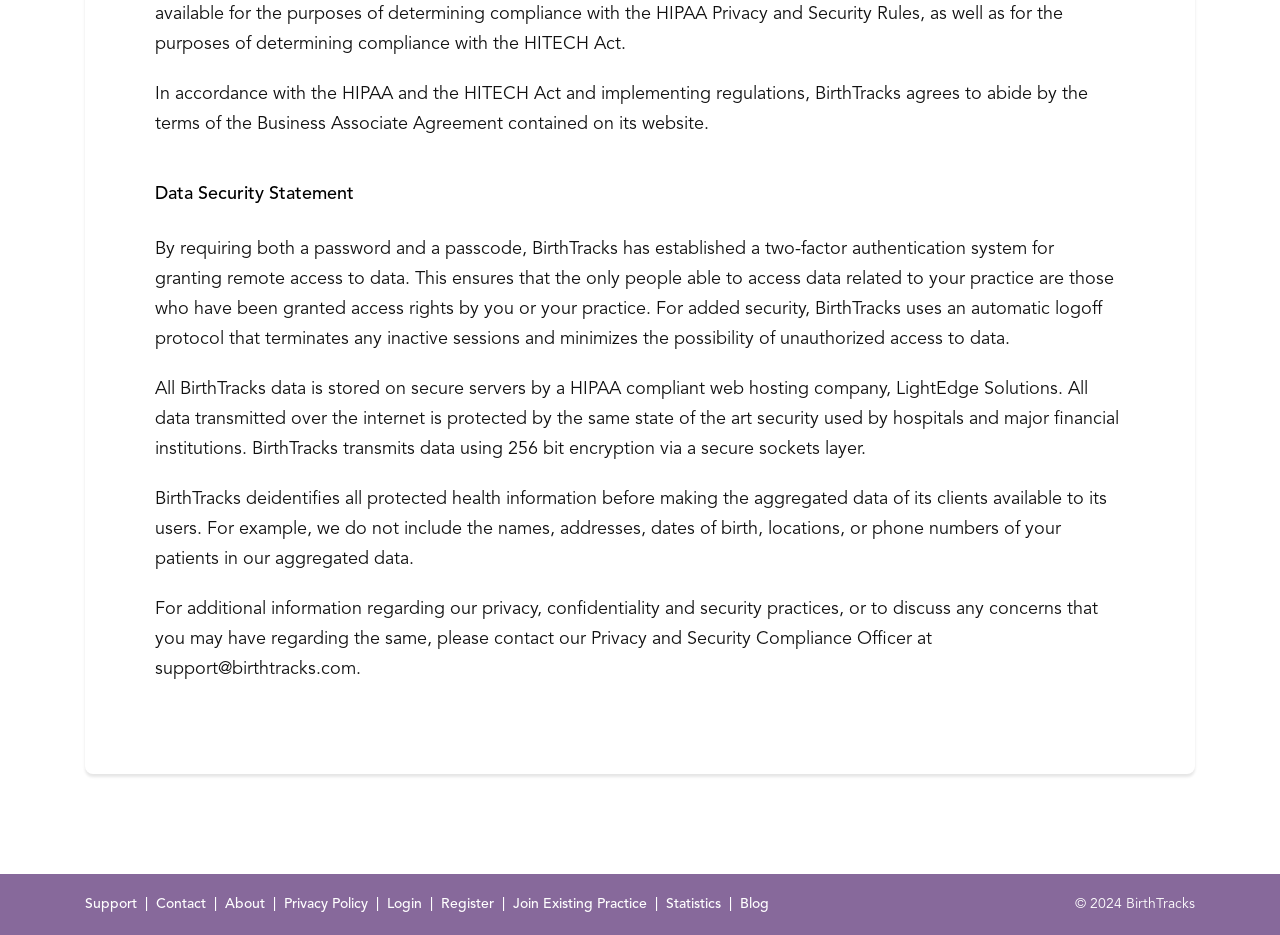Show the bounding box coordinates for the HTML element described as: "Privacy Policy".

[0.222, 0.959, 0.288, 0.974]